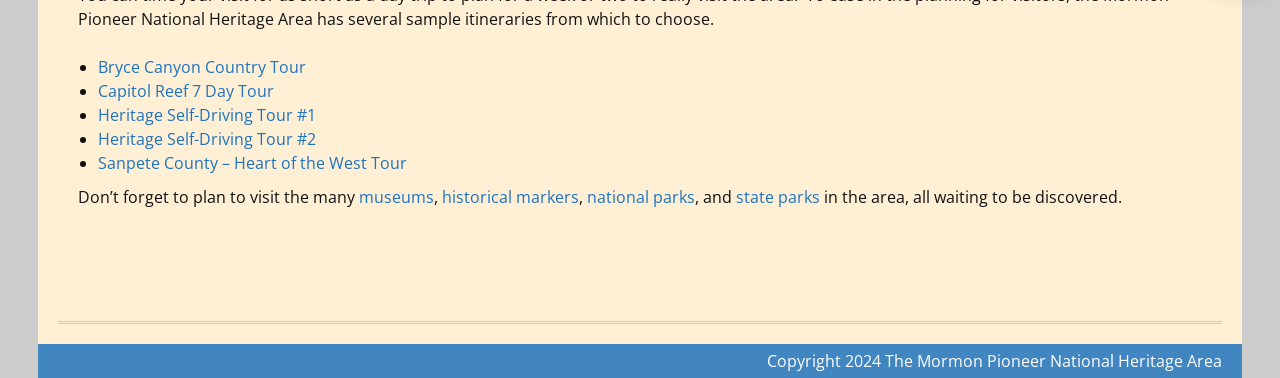Could you highlight the region that needs to be clicked to execute the instruction: "Click on Bryce Canyon Country Tour"?

[0.077, 0.148, 0.239, 0.206]